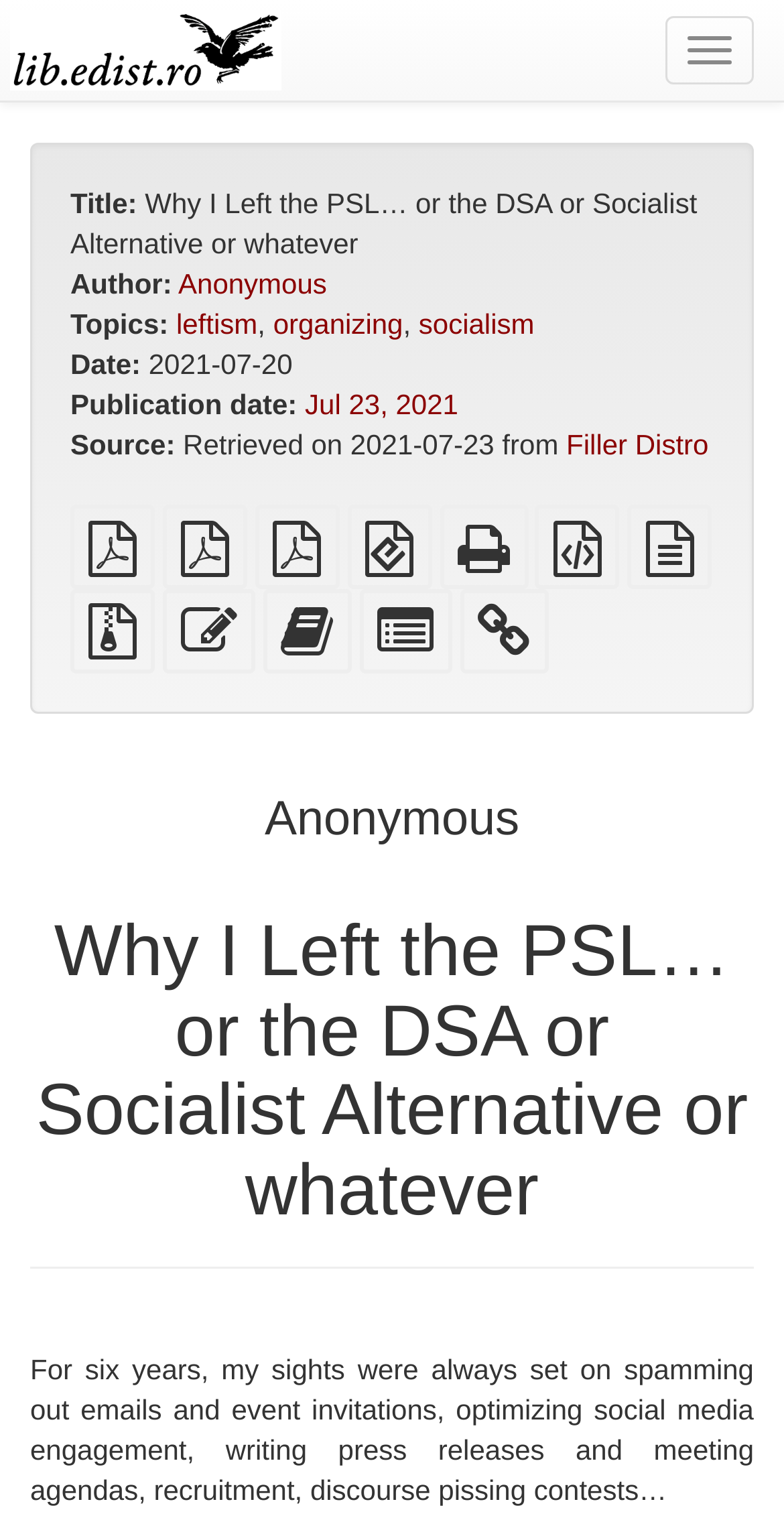Indicate the bounding box coordinates of the element that needs to be clicked to satisfy the following instruction: "Switch to German language". The coordinates should be four float numbers between 0 and 1, i.e., [left, top, right, bottom].

None